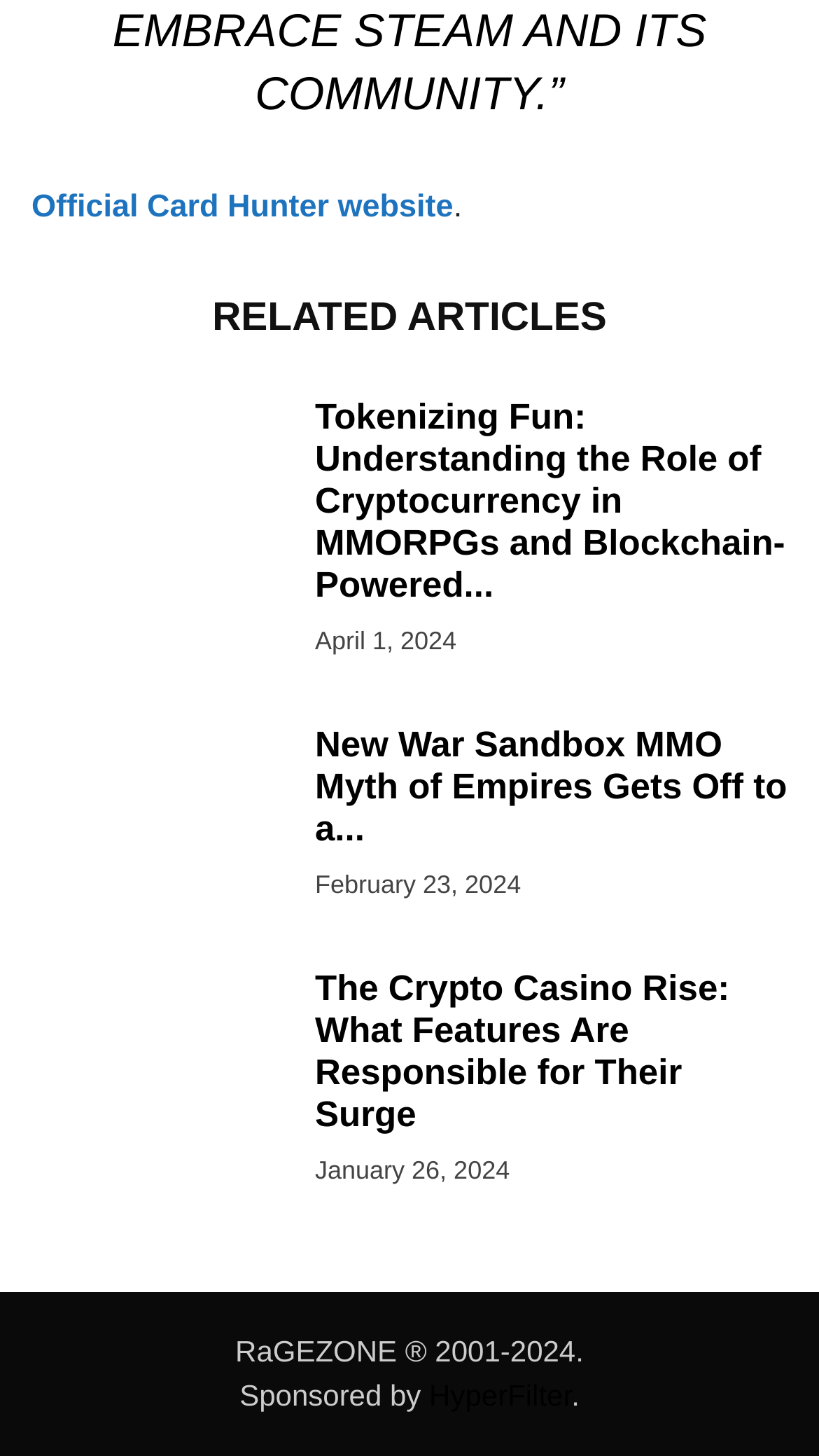Find the bounding box coordinates of the clickable region needed to perform the following instruction: "Learn more about The Crypto Casino Rise". The coordinates should be provided as four float numbers between 0 and 1, i.e., [left, top, right, bottom].

[0.385, 0.665, 0.962, 0.781]